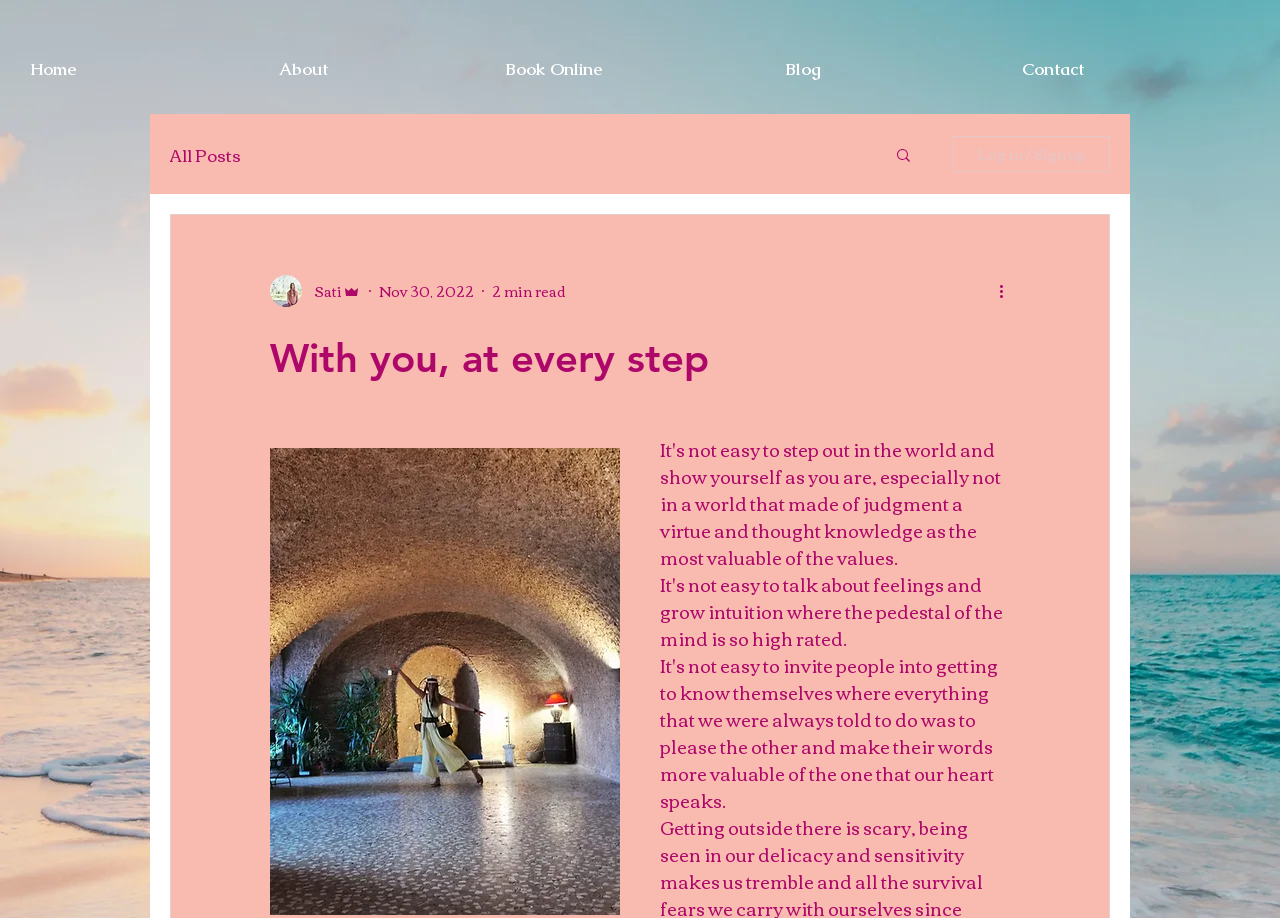Using details from the image, please answer the following question comprehensively:
Is the search button an image?

The search button is an image because it has a child element with the type 'image' and no text, indicating that it is an icon or image-based button.